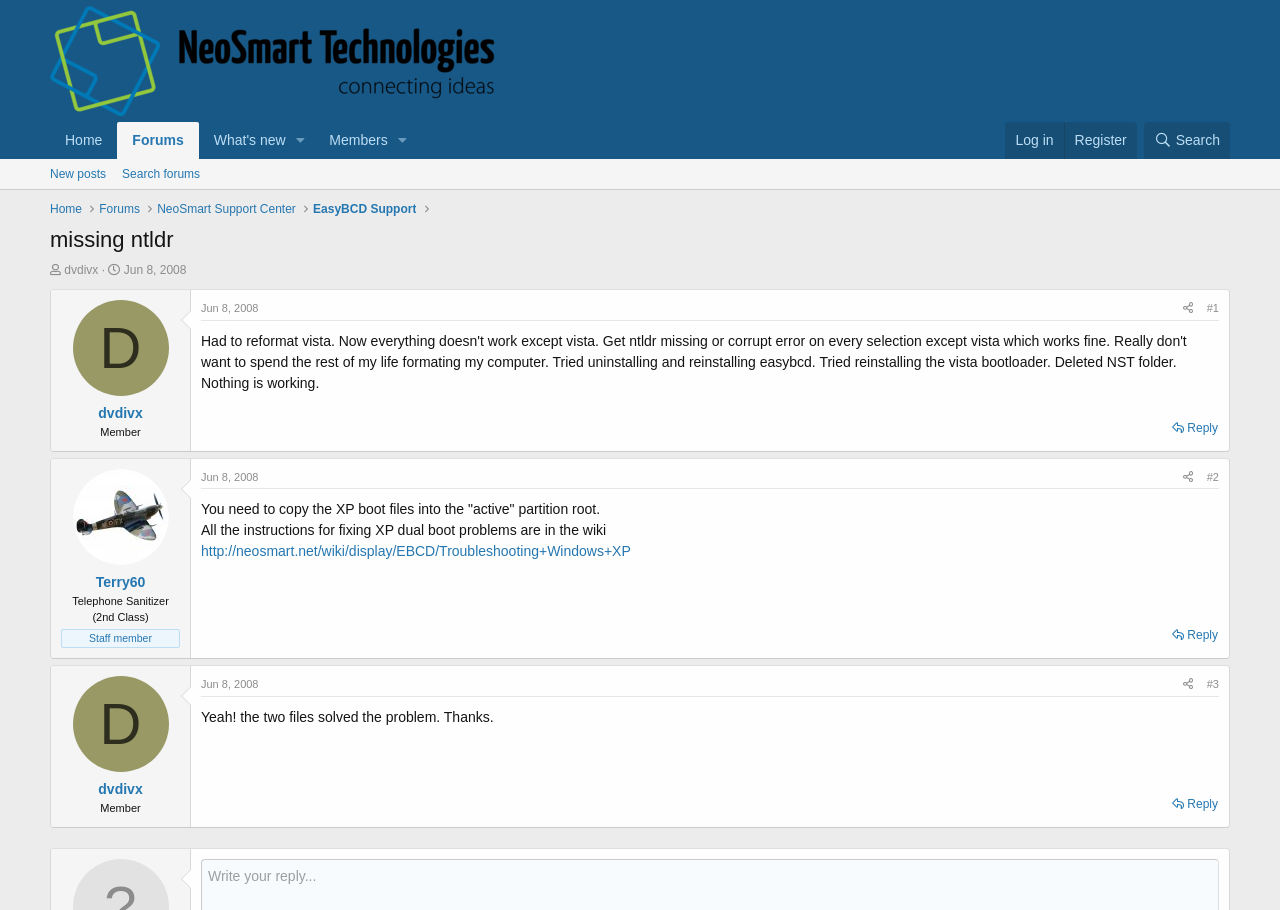Locate the bounding box coordinates of the clickable area to execute the instruction: "Click on the 'Log in' link". Provide the coordinates as four float numbers between 0 and 1, represented as [left, top, right, bottom].

[0.786, 0.134, 0.831, 0.175]